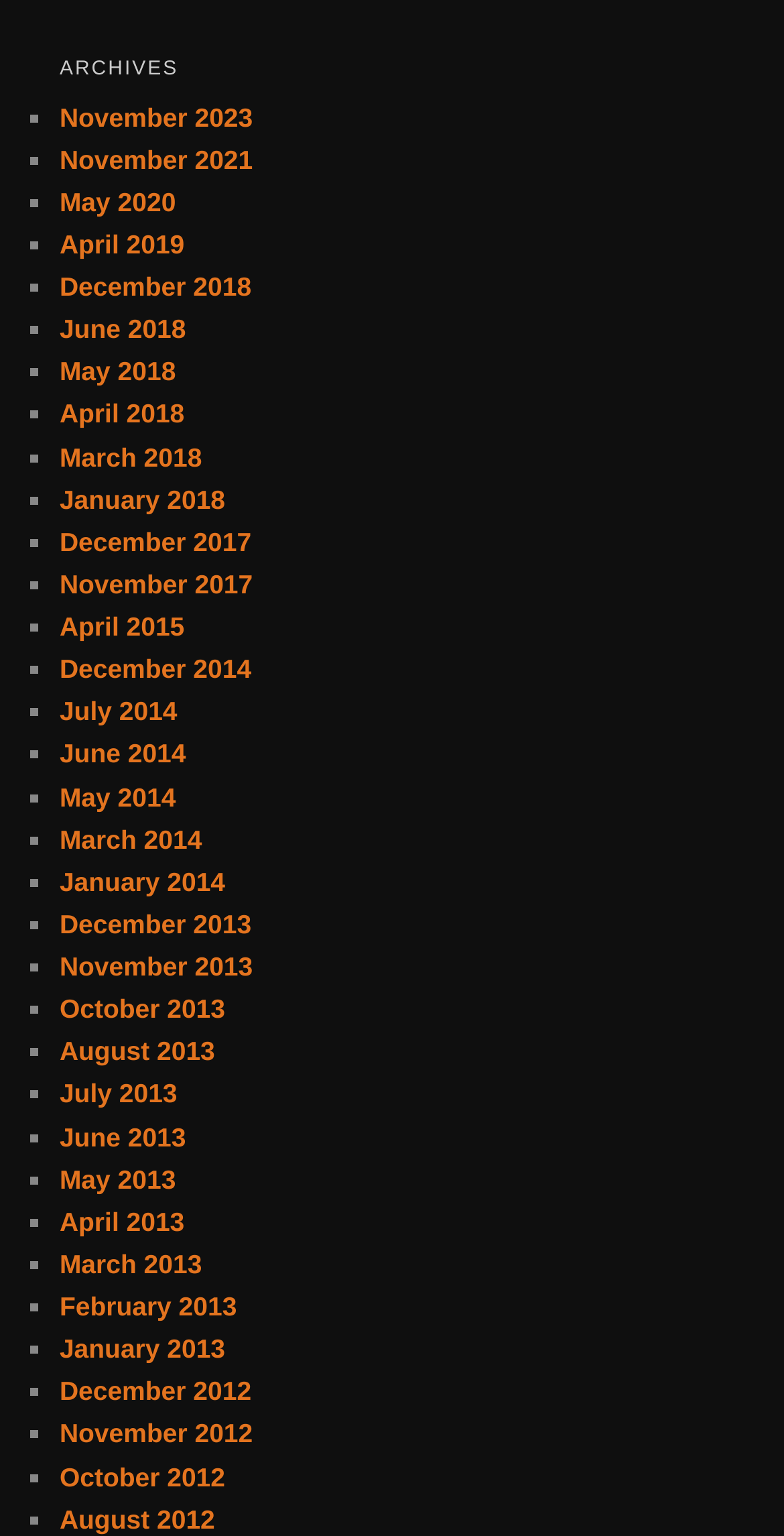Use a single word or phrase to answer the question: Are the archives organized by year?

Yes